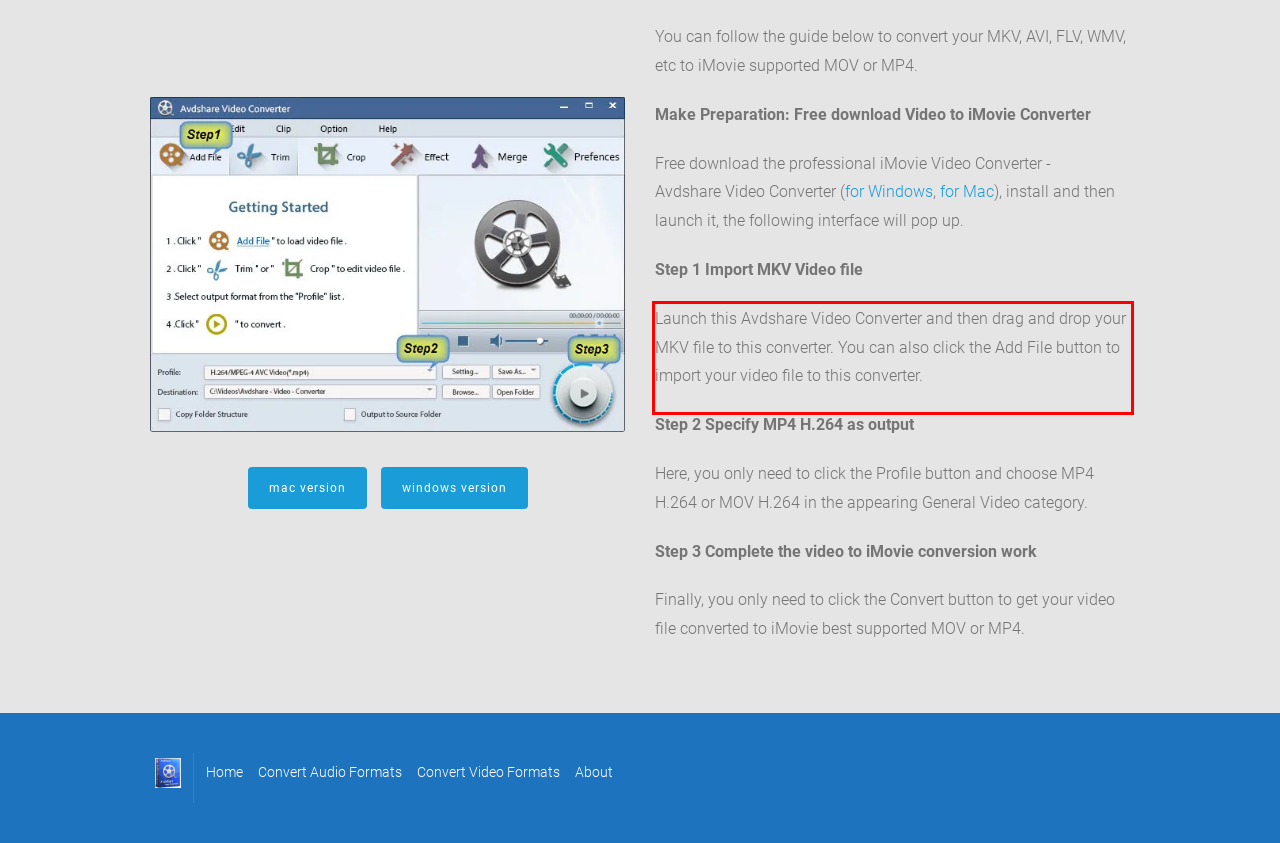Given the screenshot of a webpage, identify the red rectangle bounding box and recognize the text content inside it, generating the extracted text.

Launch this Avdshare Video Converter and then drag and drop your MKV file to this converter. You can also click the Add File button to import your video file to this converter.